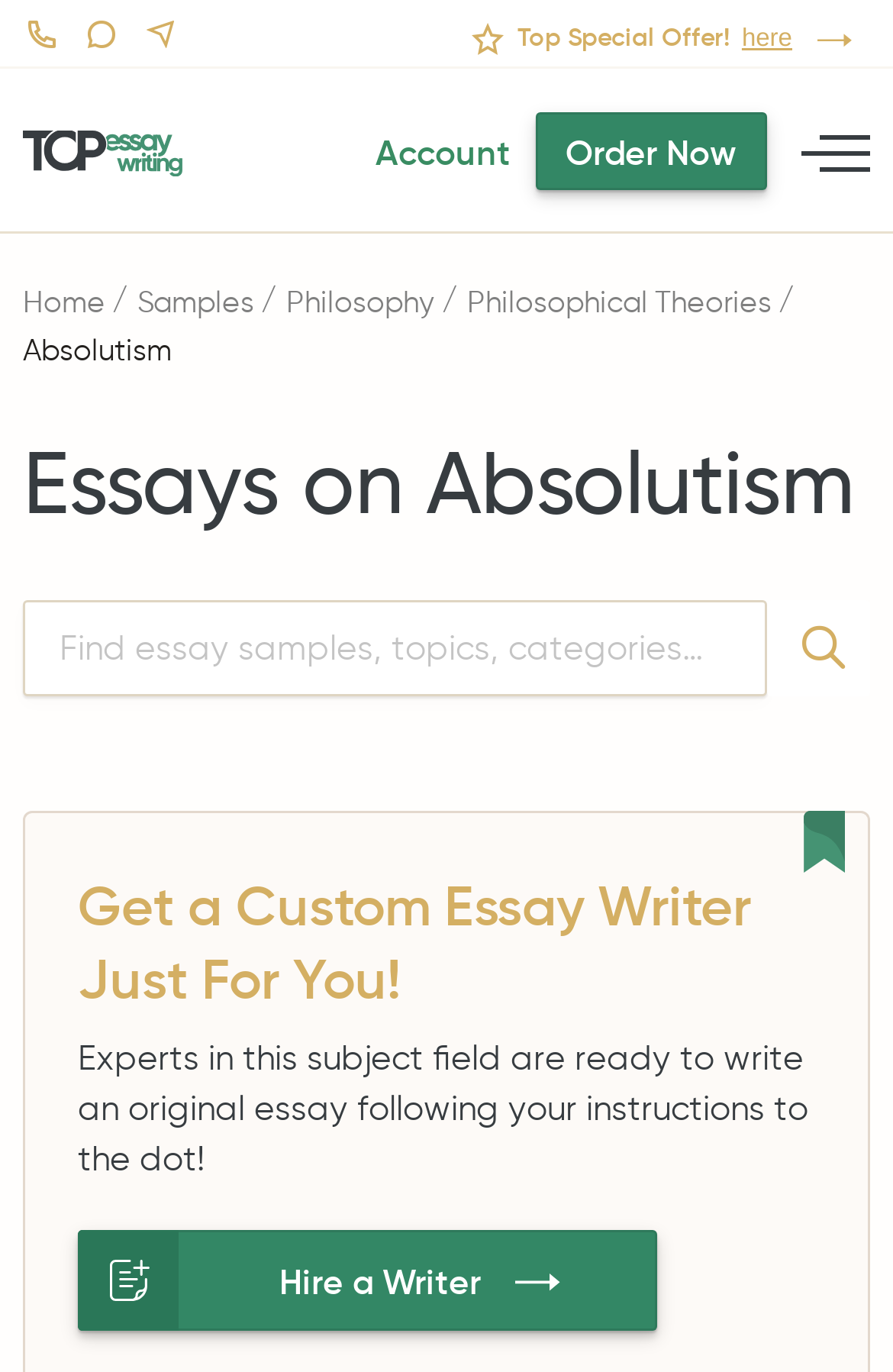Determine the bounding box of the UI component based on this description: "Order Now". The bounding box coordinates should be four float values between 0 and 1, i.e., [left, top, right, bottom].

[0.6, 0.082, 0.859, 0.139]